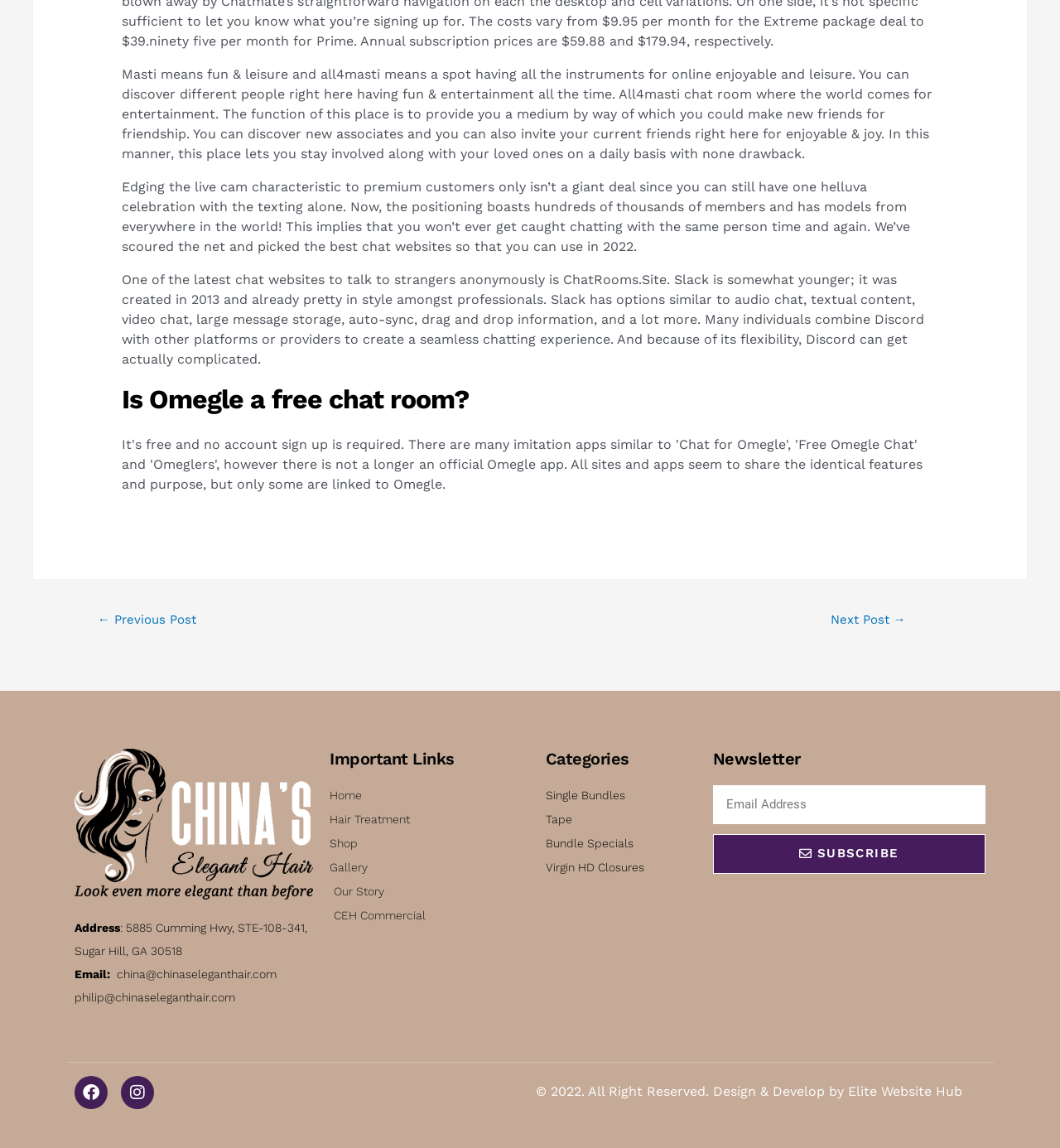Locate the bounding box coordinates of the element to click to perform the following action: 'Check the 'Address''. The coordinates should be given as four float values between 0 and 1, in the form of [left, top, right, bottom].

[0.07, 0.802, 0.29, 0.834]